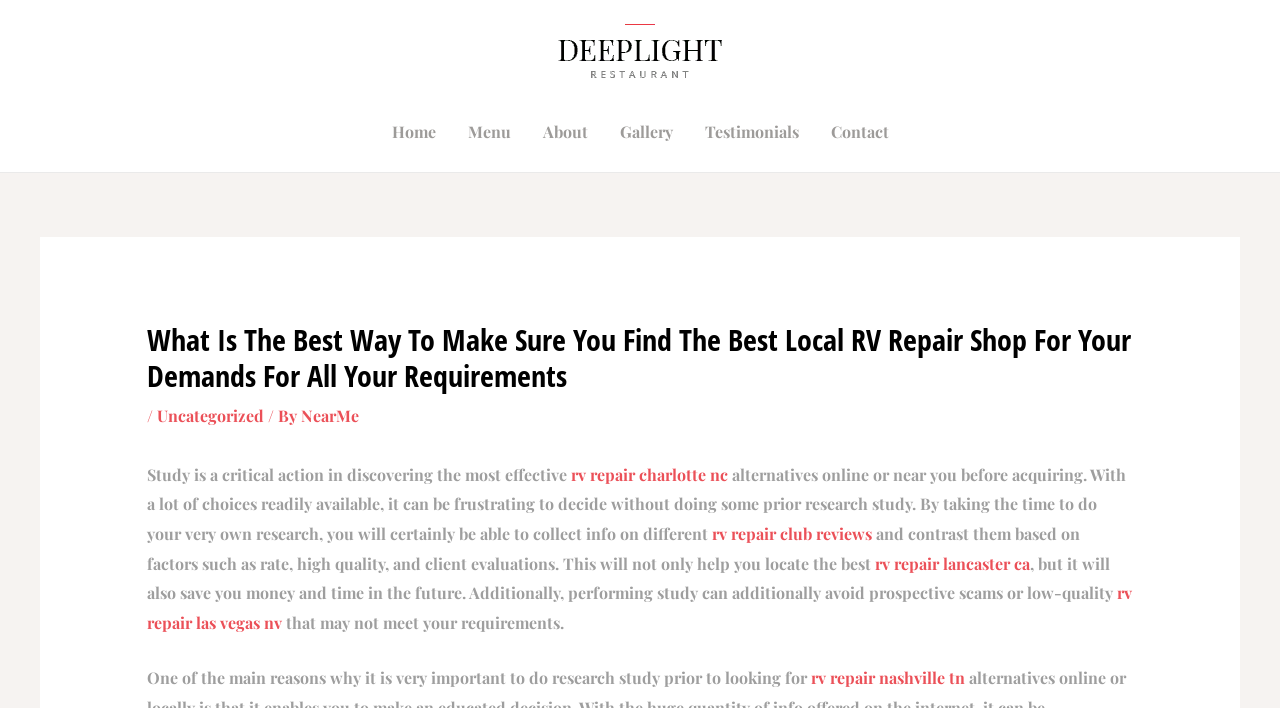Locate the bounding box coordinates of the area you need to click to fulfill this instruction: 'Click the 'About' link'. The coordinates must be in the form of four float numbers ranging from 0 to 1: [left, top, right, bottom].

[0.411, 0.144, 0.471, 0.229]